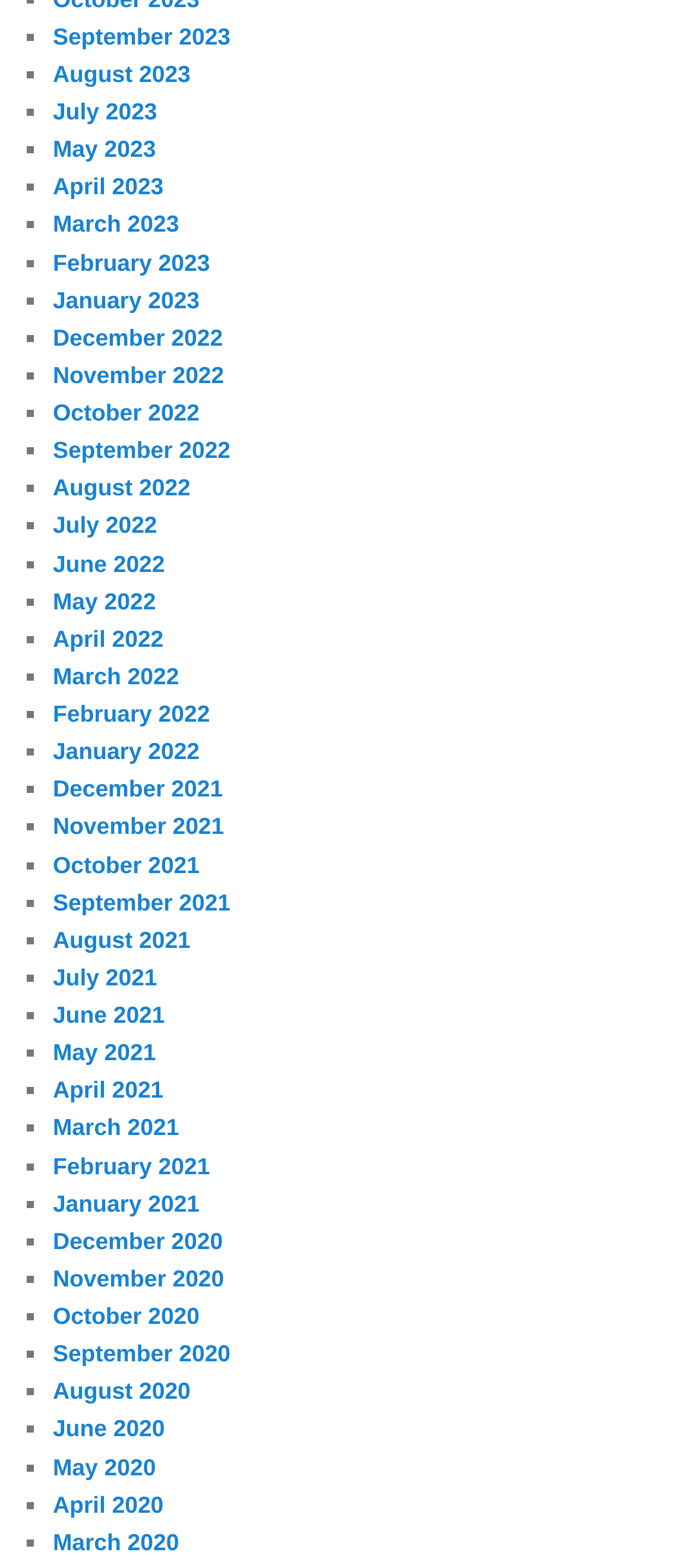Locate the bounding box coordinates of the item that should be clicked to fulfill the instruction: "Subscribe with email".

None